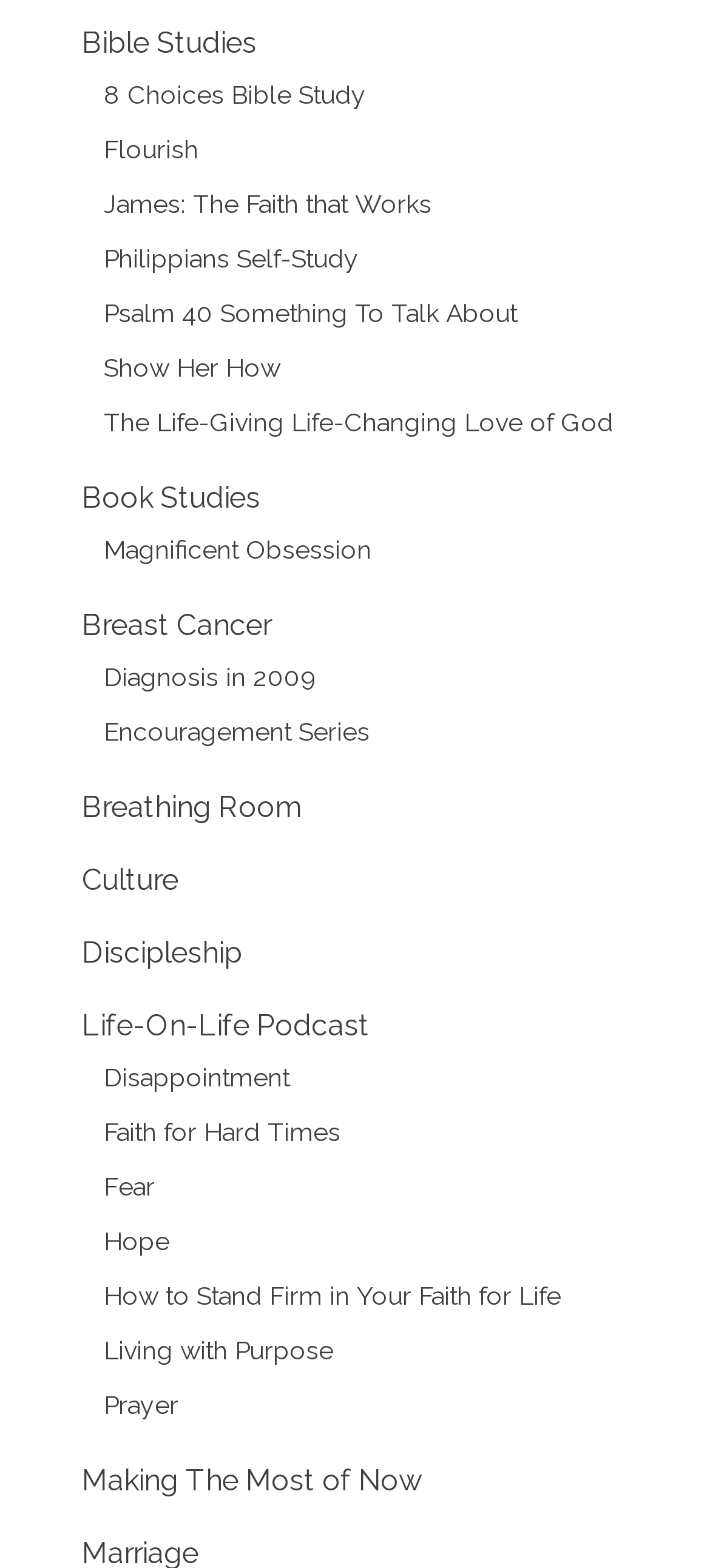What is the first Bible study topic?
Analyze the image and provide a thorough answer to the question.

The first link on the webpage is 'Bible Studies', which suggests that it is the first Bible study topic.